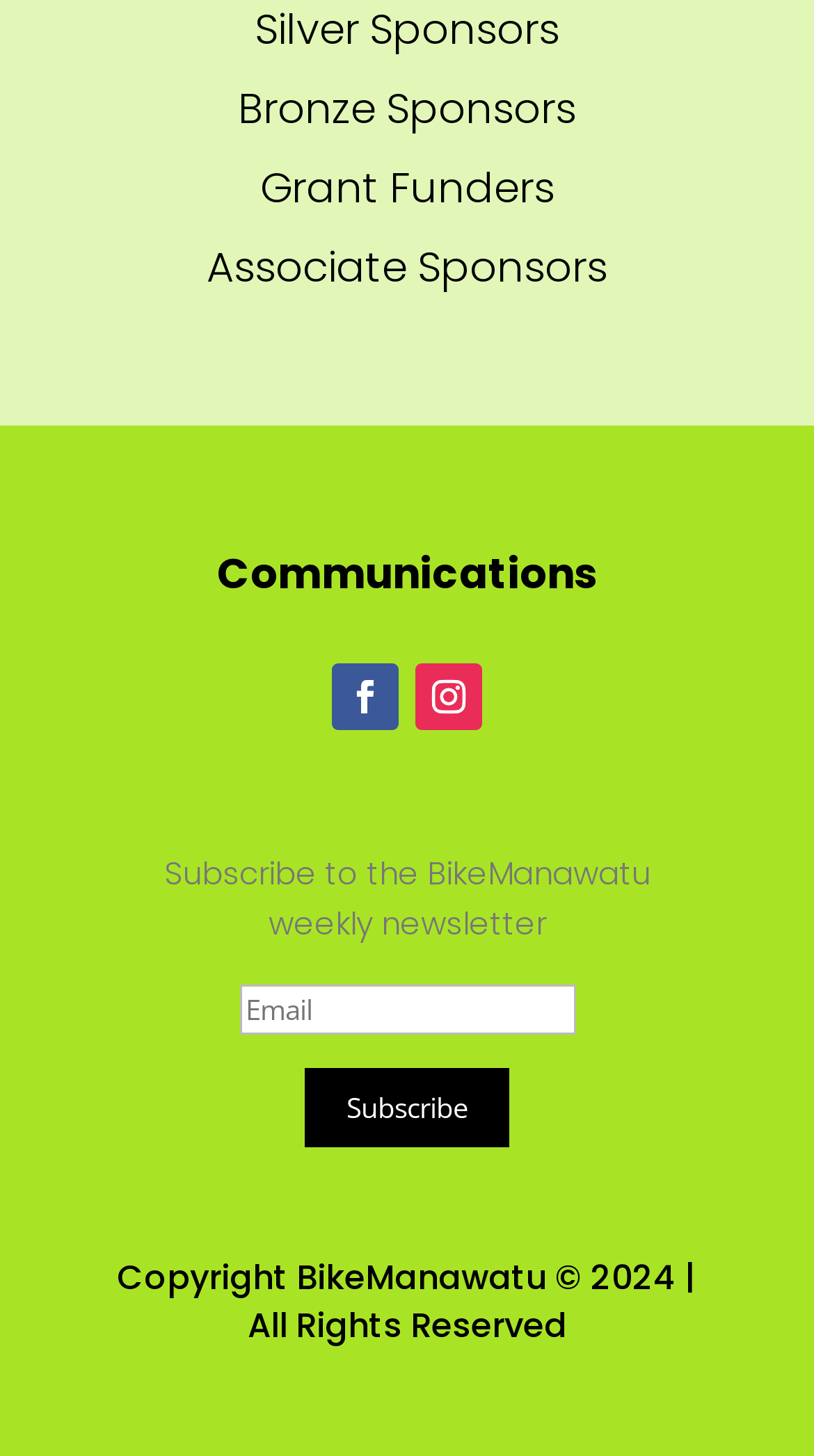What is the name of the newsletter? Analyze the screenshot and reply with just one word or a short phrase.

BikeManawatu